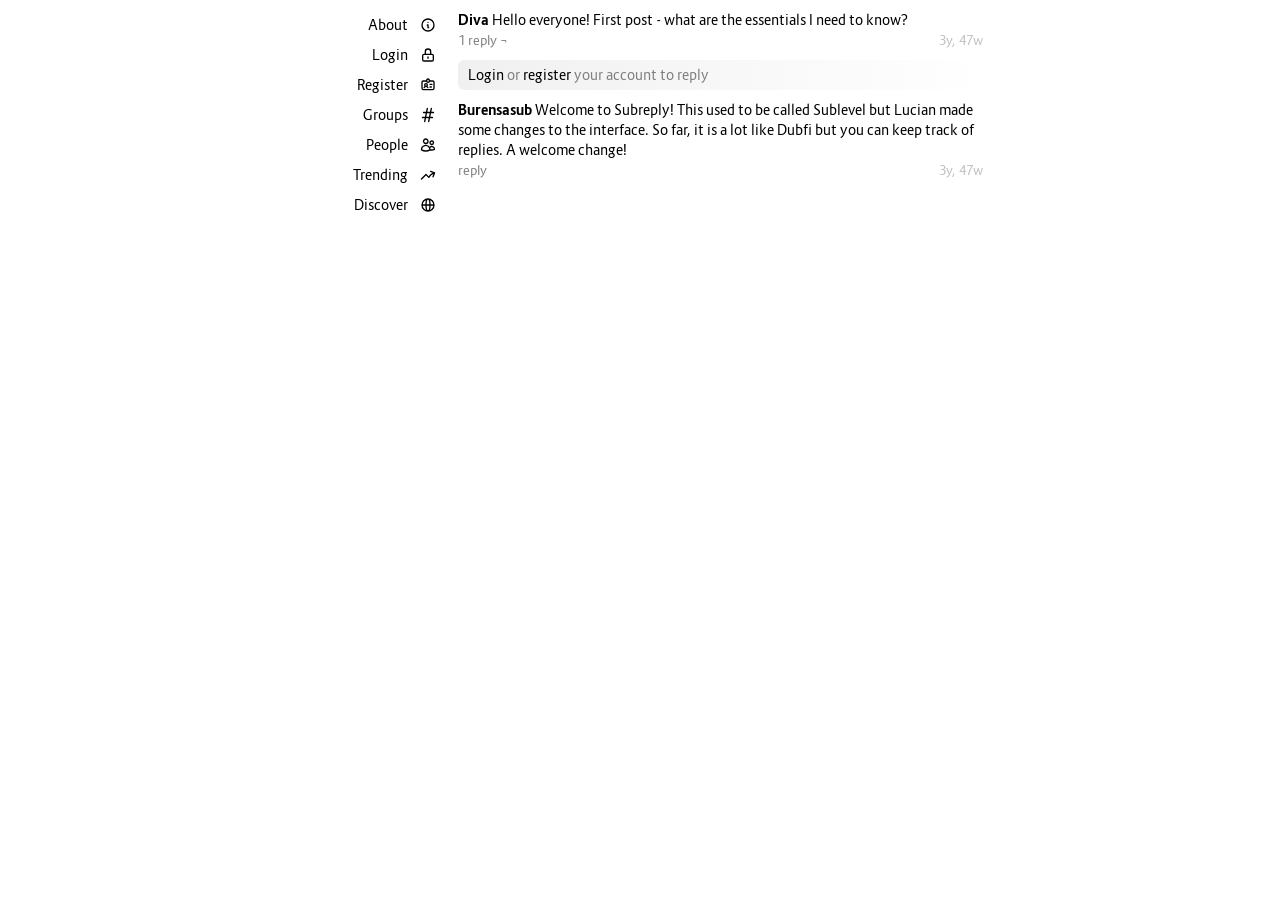Consider the image and give a detailed and elaborate answer to the question: 
What is the name of the platform being discussed?

The name of the platform being discussed can be found by looking at the text 'Welcome to Subreply!' which is located in the post, indicating that Subreply is the name of the platform.